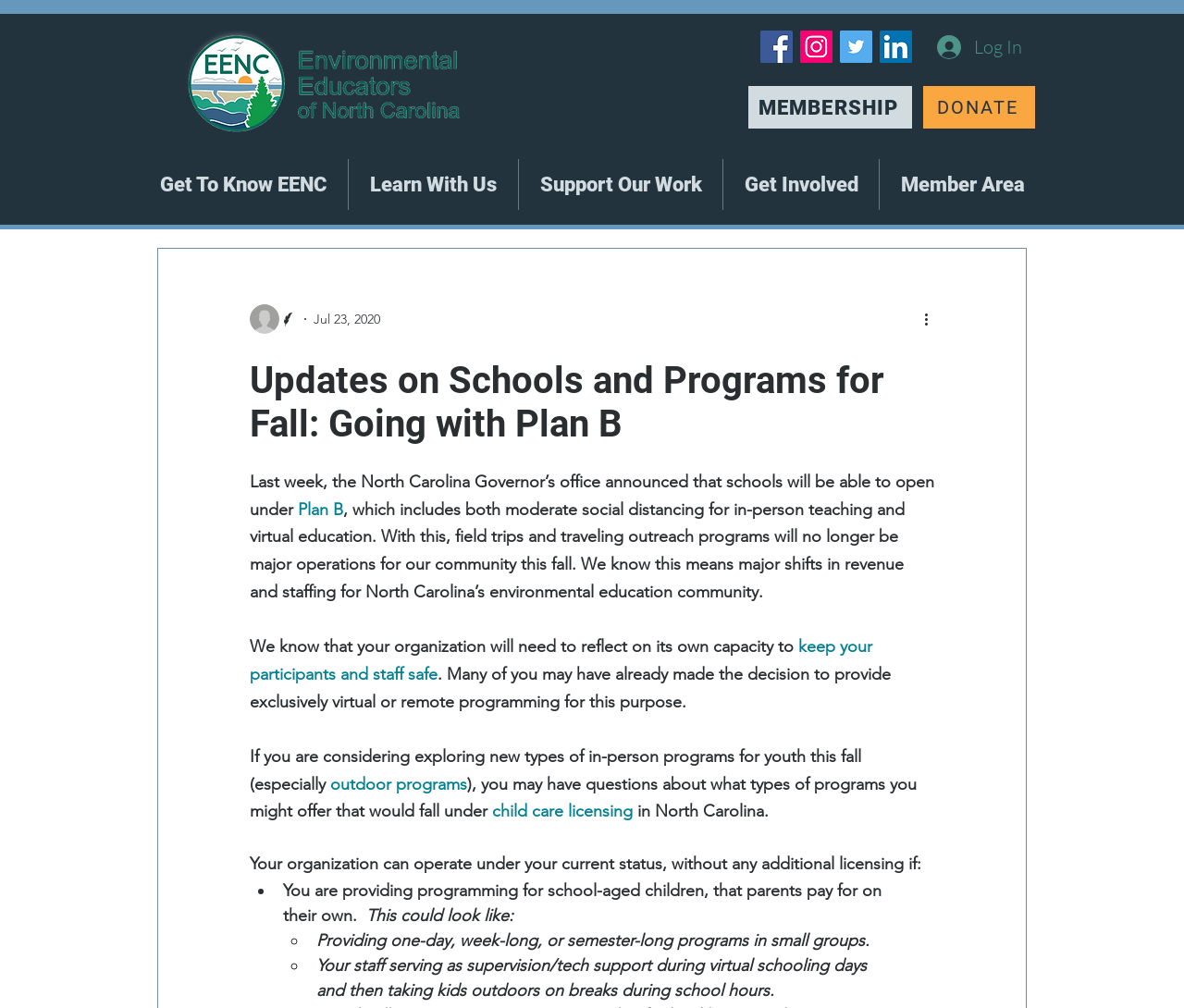What is the logo of the website?
Can you provide an in-depth and detailed response to the question?

The logo of the website is located at the top left corner of the webpage, and it is an image with the text 'EENC' and a social media icon.